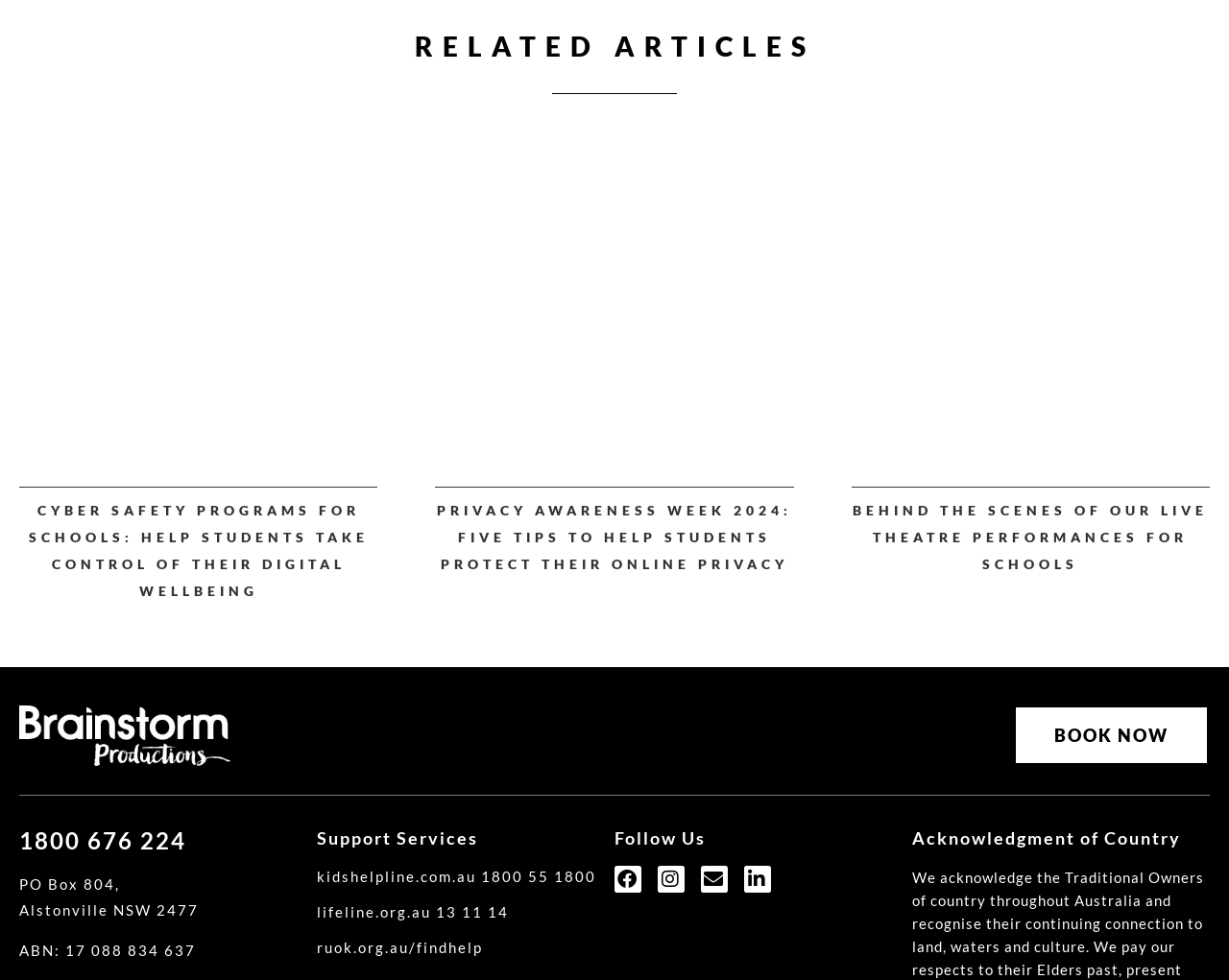Please indicate the bounding box coordinates of the element's region to be clicked to achieve the instruction: "Follow Brainstorm Productions on Facebook". Provide the coordinates as four float numbers between 0 and 1, i.e., [left, top, right, bottom].

[0.5, 0.884, 0.522, 0.911]